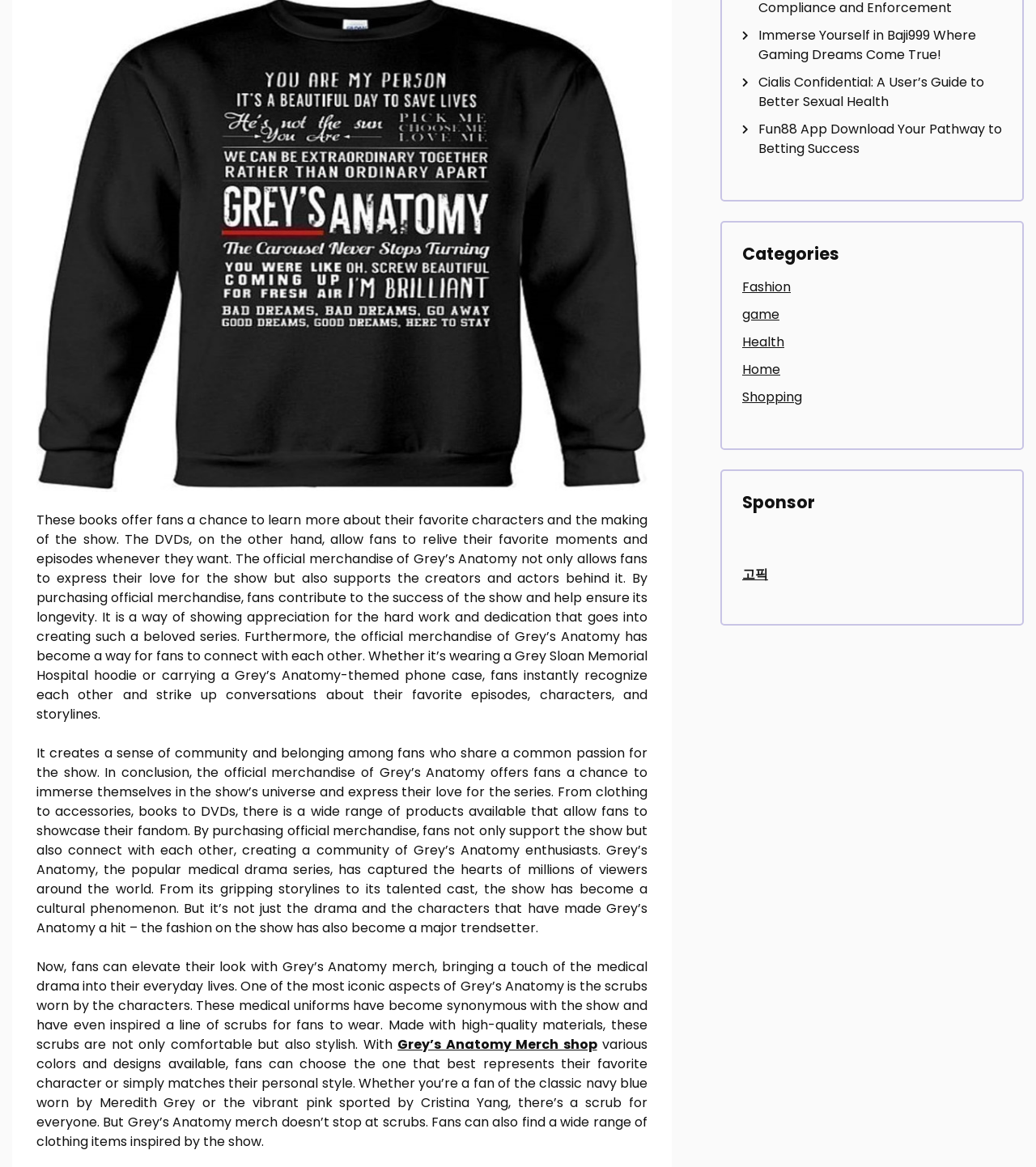Calculate the bounding box coordinates of the UI element given the description: "Health".

[0.716, 0.285, 0.757, 0.301]